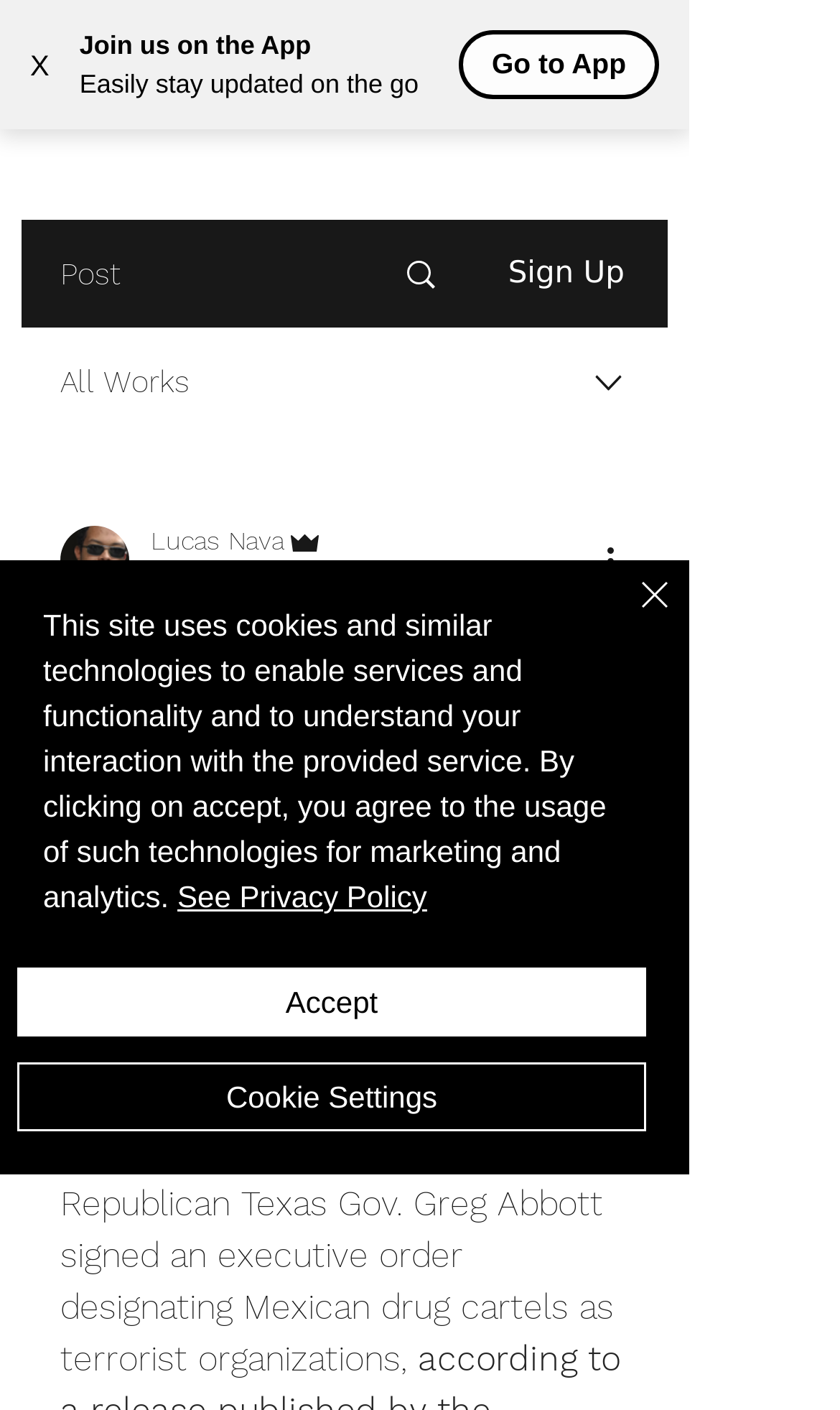What is the text on the button at the top right corner?
Please provide a single word or phrase as your answer based on the image.

X